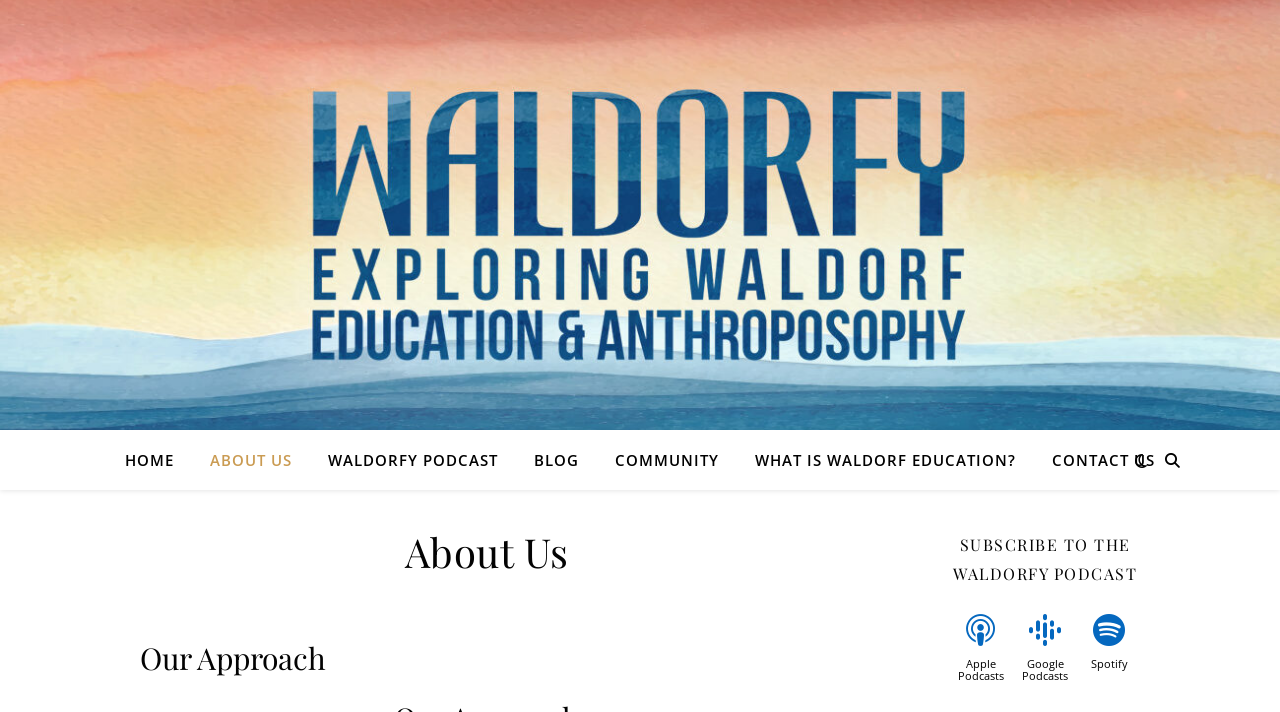Determine the bounding box coordinates of the clickable element necessary to fulfill the instruction: "go to home page". Provide the coordinates as four float numbers within the 0 to 1 range, i.e., [left, top, right, bottom].

[0.098, 0.604, 0.148, 0.688]